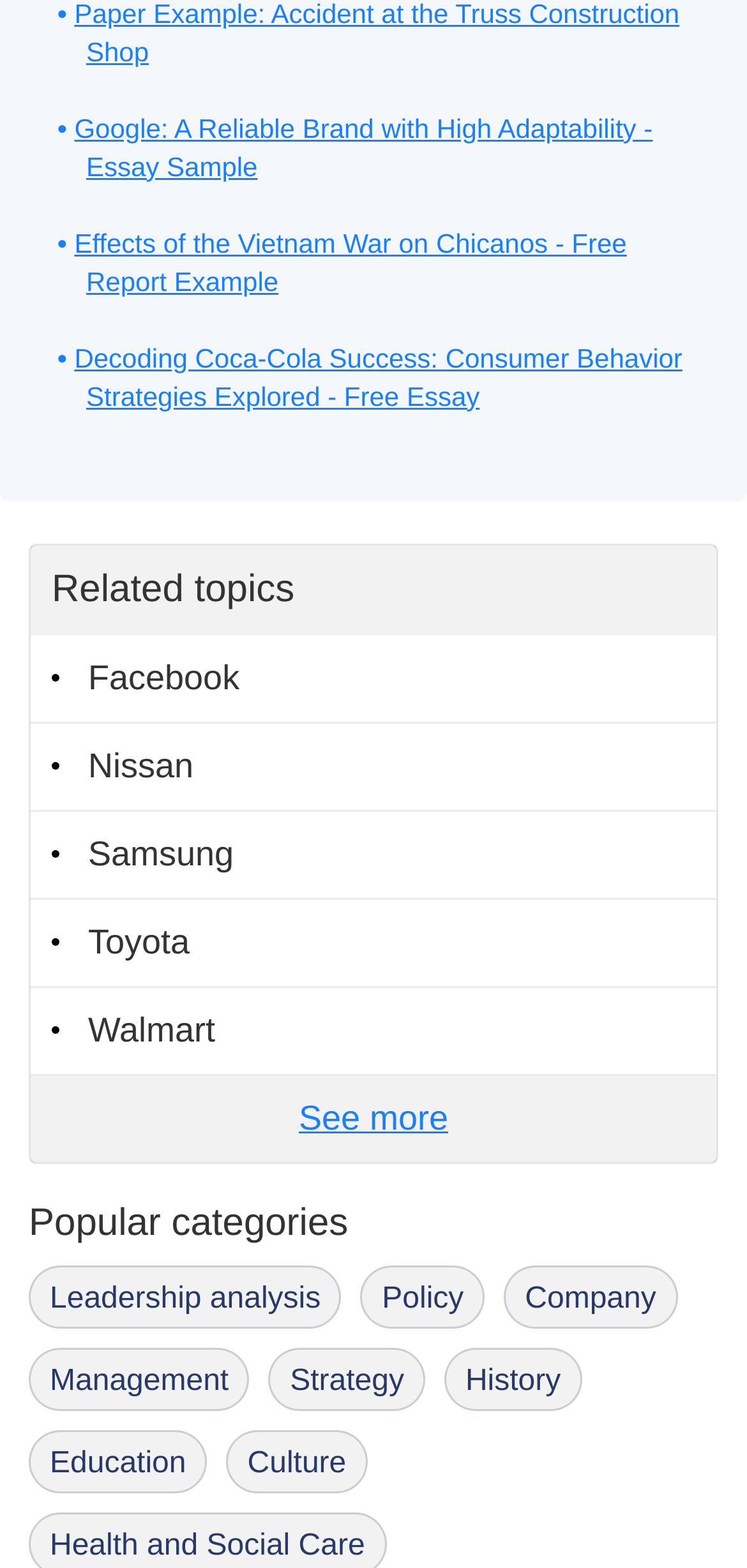Respond with a single word or phrase to the following question:
What is the third popular category?

Company